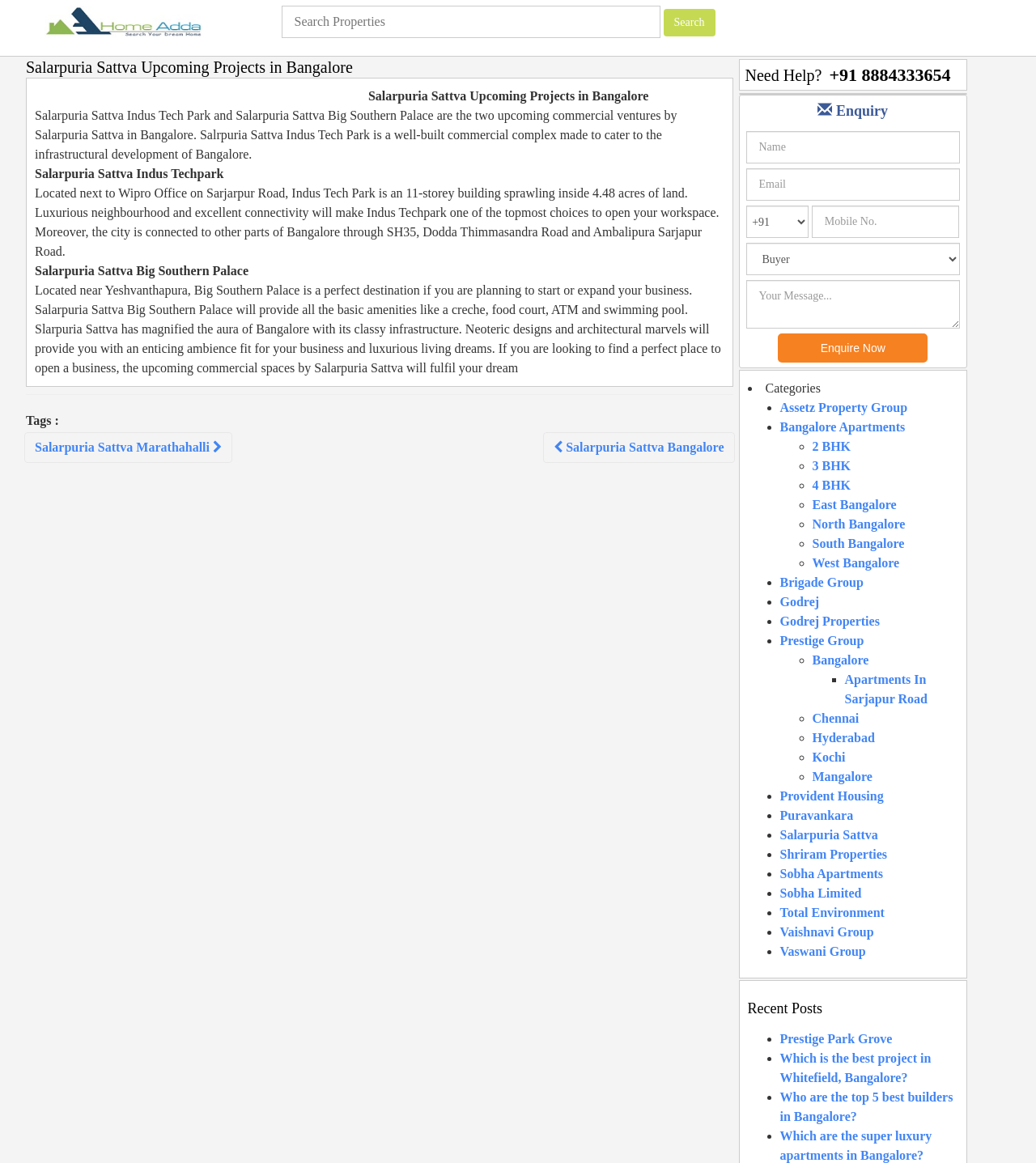What is the location of the upcoming commercial ventures?
Could you answer the question in a detailed manner, providing as much information as possible?

The webpage mentions that the upcoming commercial ventures, Salarpuria Sattva Indus Tech Park and Salarpuria Sattva Big Southern Palace, are located in Bangalore.